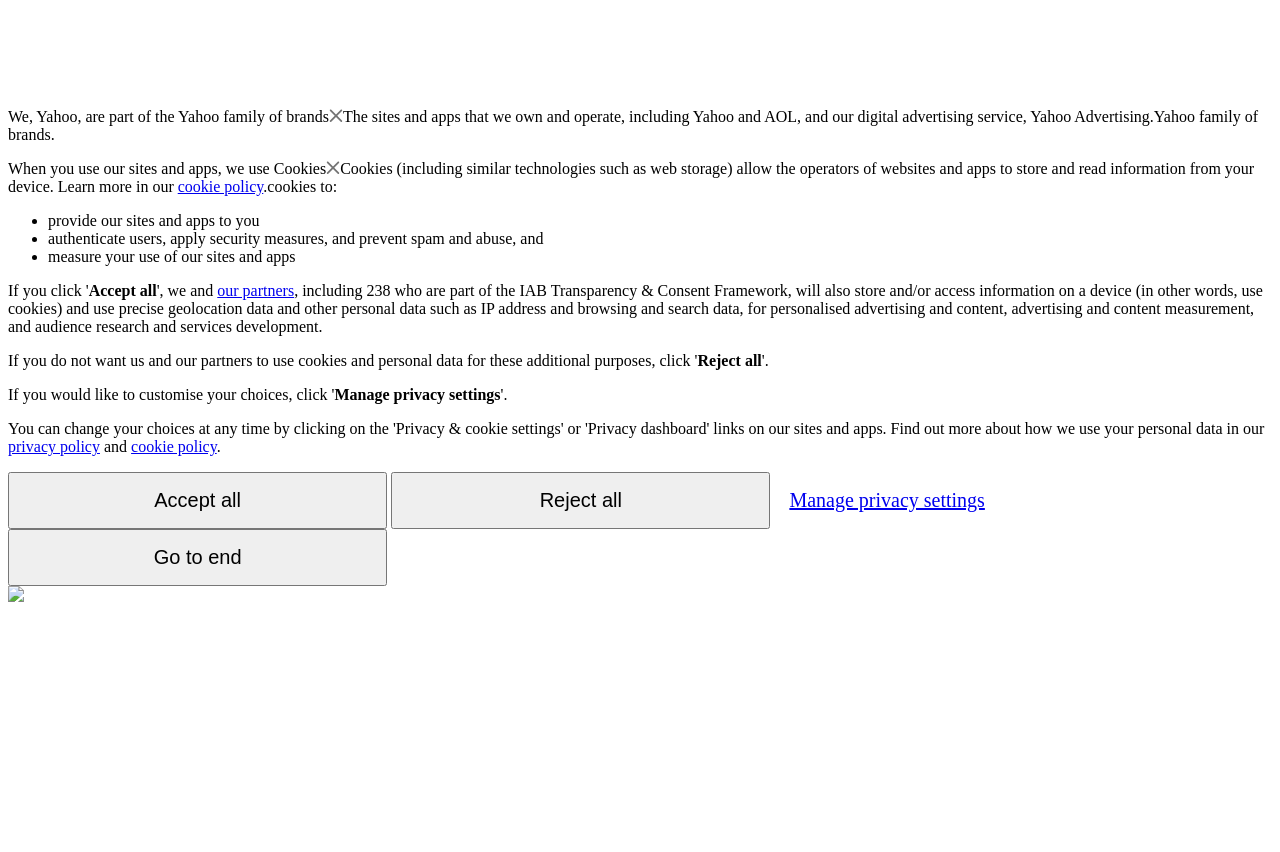Provide a thorough summary of the webpage.

The webpage appears to be a privacy policy or consent page for Yahoo. At the top, there is a brief introduction stating that Yahoo is part of the Yahoo family of brands. Below this, there is a section explaining how Yahoo uses cookies and other technologies to store and read information from devices. This section includes a link to the cookie policy.

To the right of this section, there is a list of bullet points explaining how cookies are used, including providing sites and apps, authenticating users, applying security measures, and measuring site and app usage.

Below this list, there are three buttons: "Accept all", "Reject all", and "Manage privacy settings". The "Accept all" button is located on the left, while the "Reject all" button is on the right. The "Manage privacy settings" button is located below these two buttons.

Further down the page, there is a paragraph explaining how Yahoo's partners, including those part of the IAB Transparency & Consent Framework, will also store and access information on devices for personalized advertising and content, among other purposes.

At the bottom of the page, there are links to the privacy policy and cookie policy, as well as a "Go to end" button. There is also a small image located at the bottom left corner of the page.